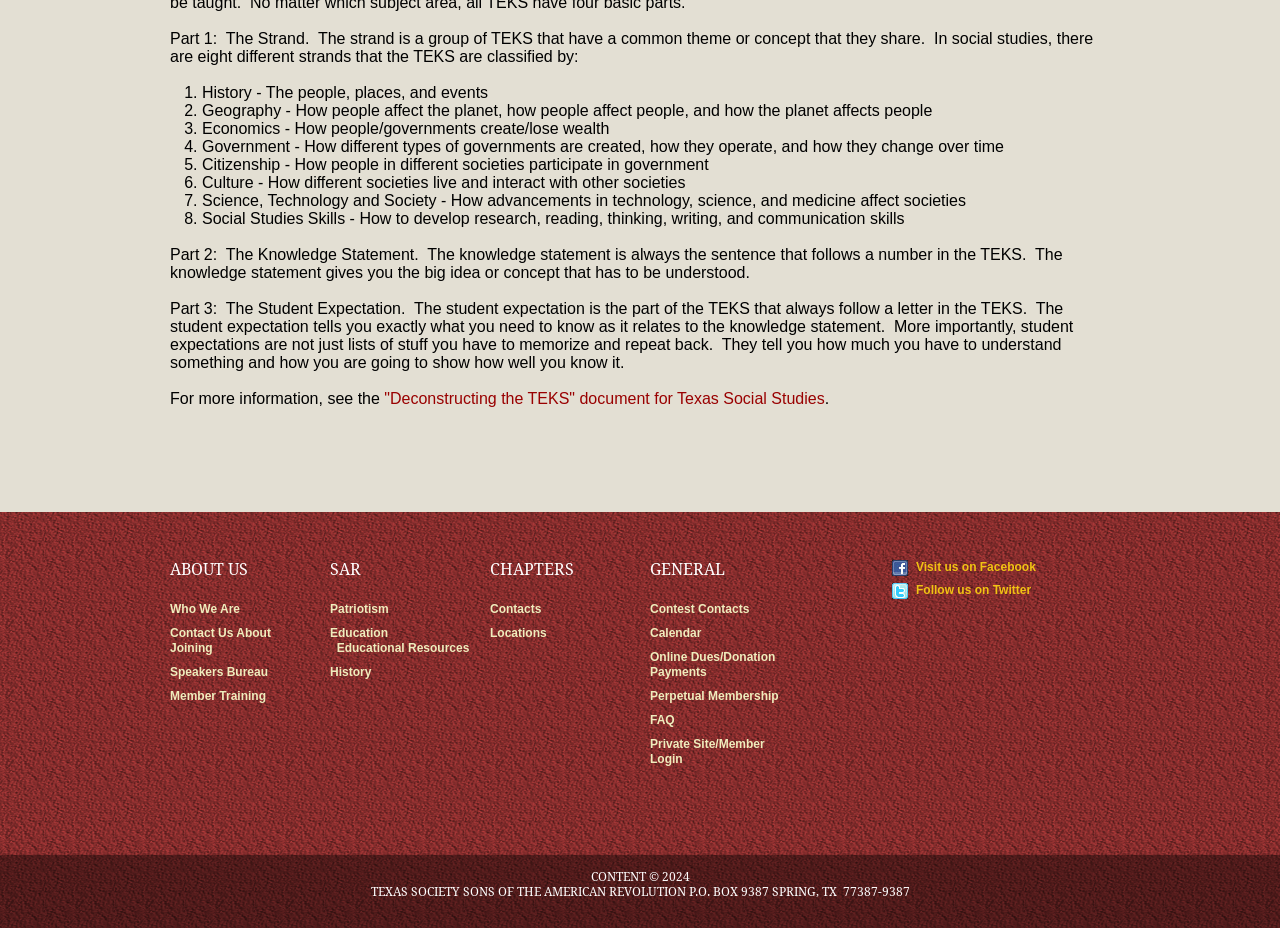Can you find the bounding box coordinates for the element to click on to achieve the instruction: "Click on 'Who We Are'"?

[0.133, 0.649, 0.188, 0.664]